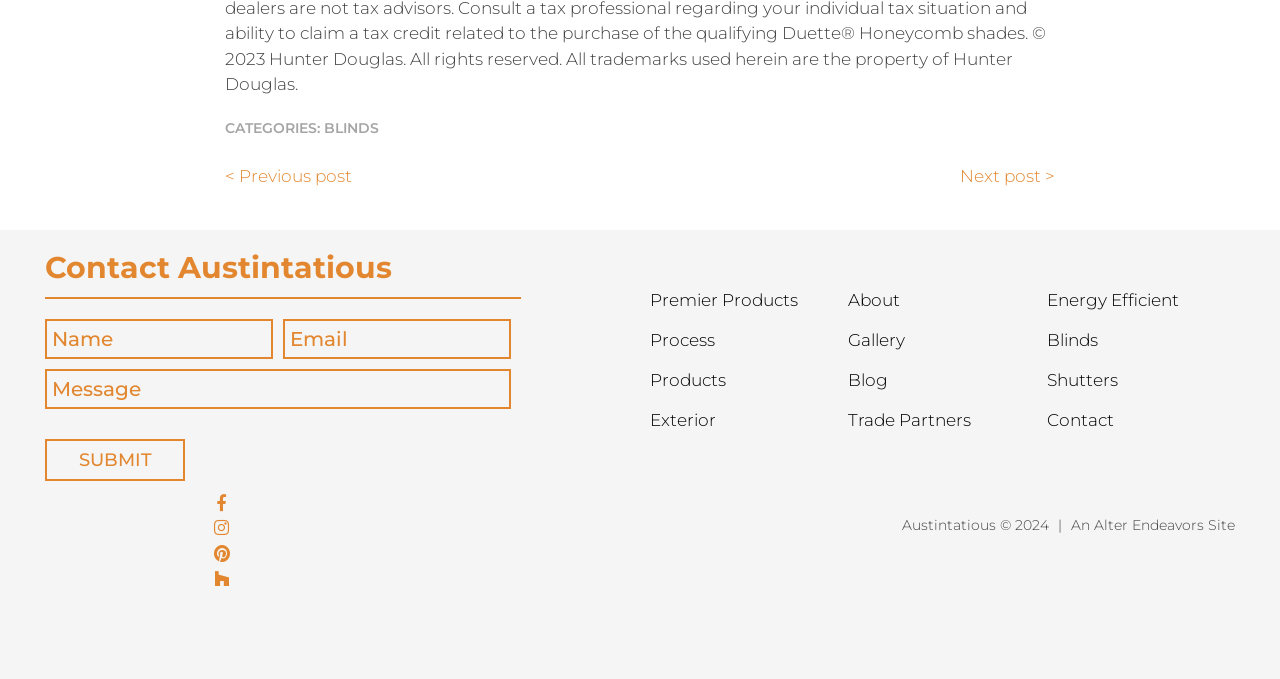Using floating point numbers between 0 and 1, provide the bounding box coordinates in the format (top-left x, top-left y, bottom-right x, bottom-right y). Locate the UI element described here: < Previous post

[0.176, 0.242, 0.275, 0.28]